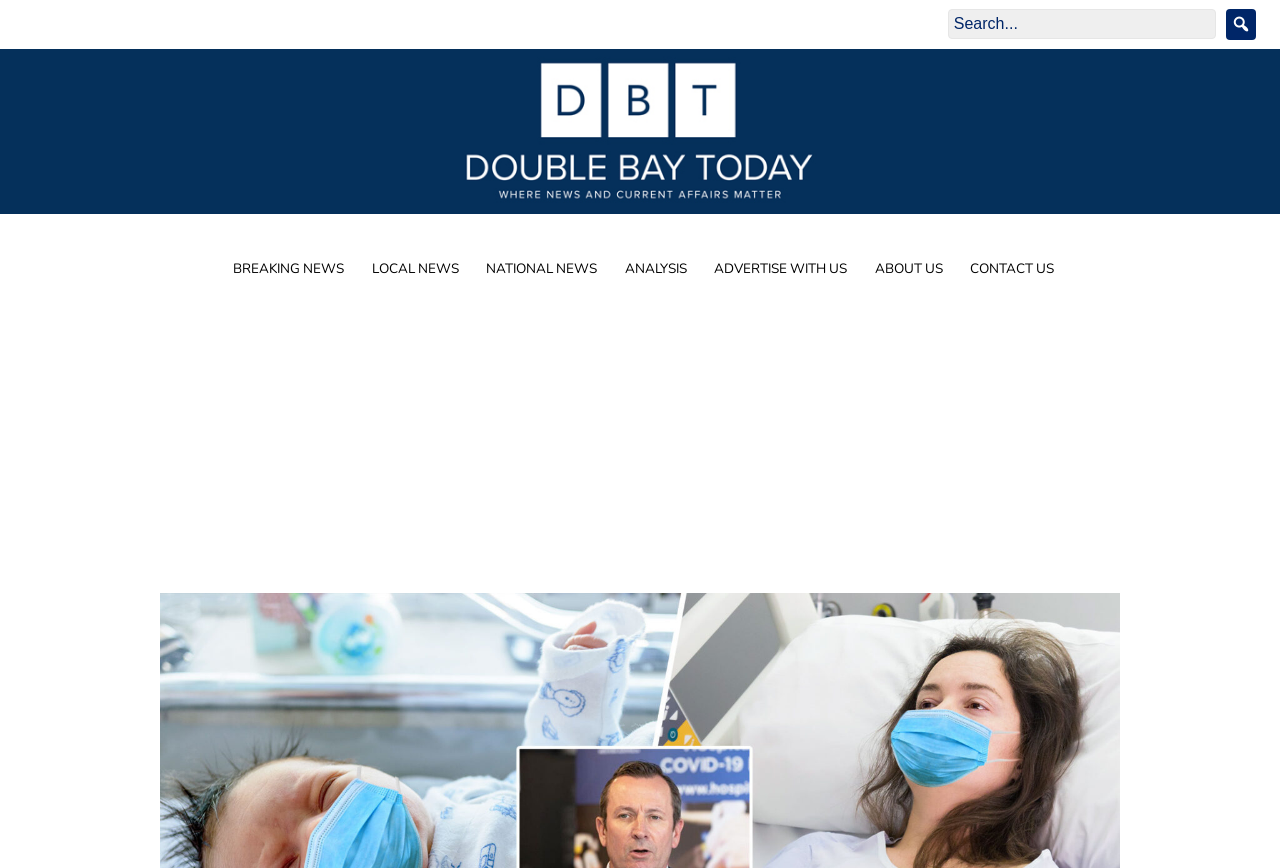What is the type of content displayed in the iframe?
Using the image as a reference, answer the question in detail.

The iframe element with the description 'Advertisement' is located at the middle of the webpage, with bounding box coordinates [0.125, 0.351, 0.875, 0.674]. The type of content displayed in the iframe is an advertisement.